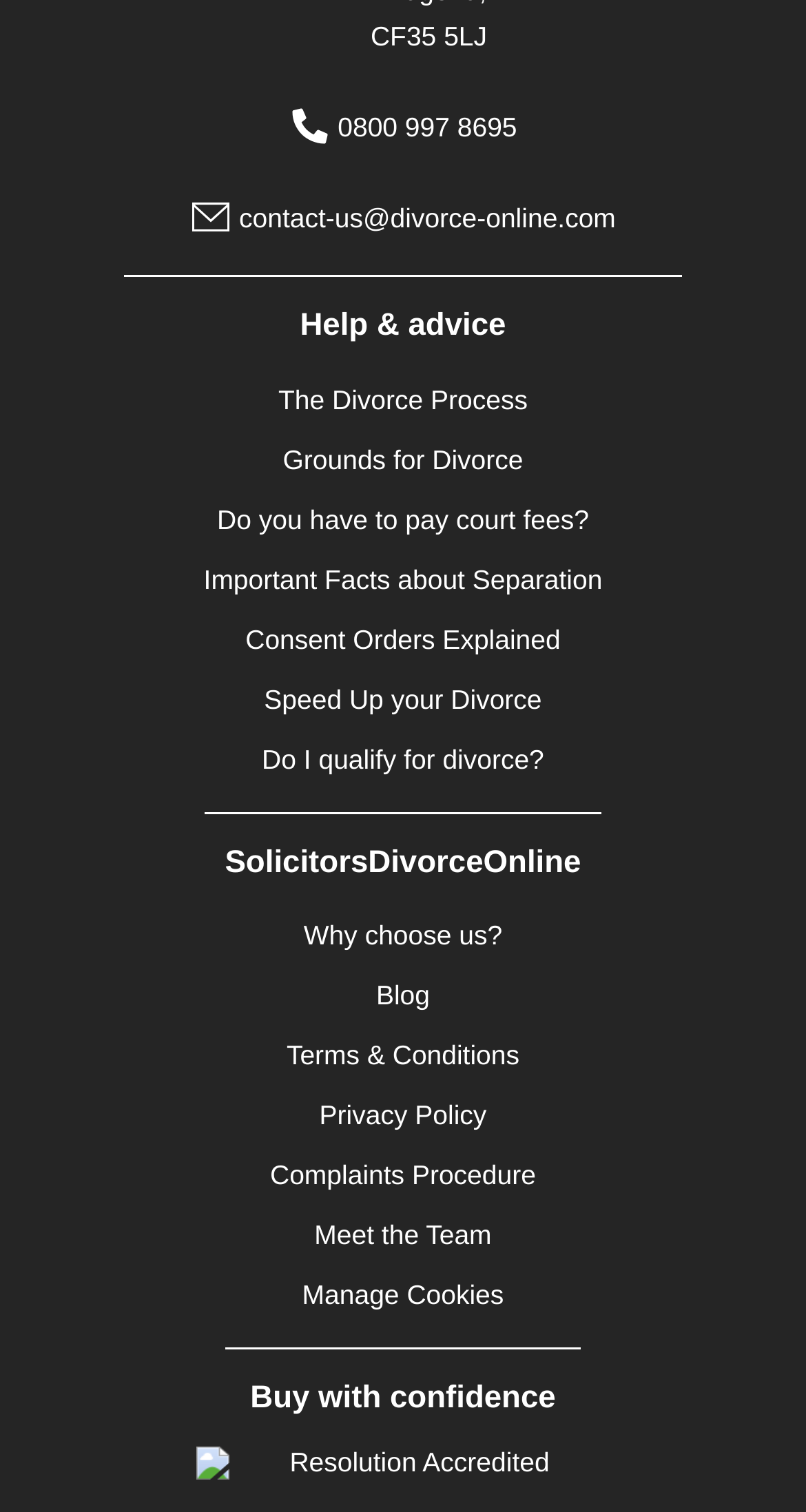What is the phone number to contact?
Based on the image, answer the question with as much detail as possible.

I found the phone number by looking at the link element with the text '0800 997 8695' which is located at the top of the webpage.